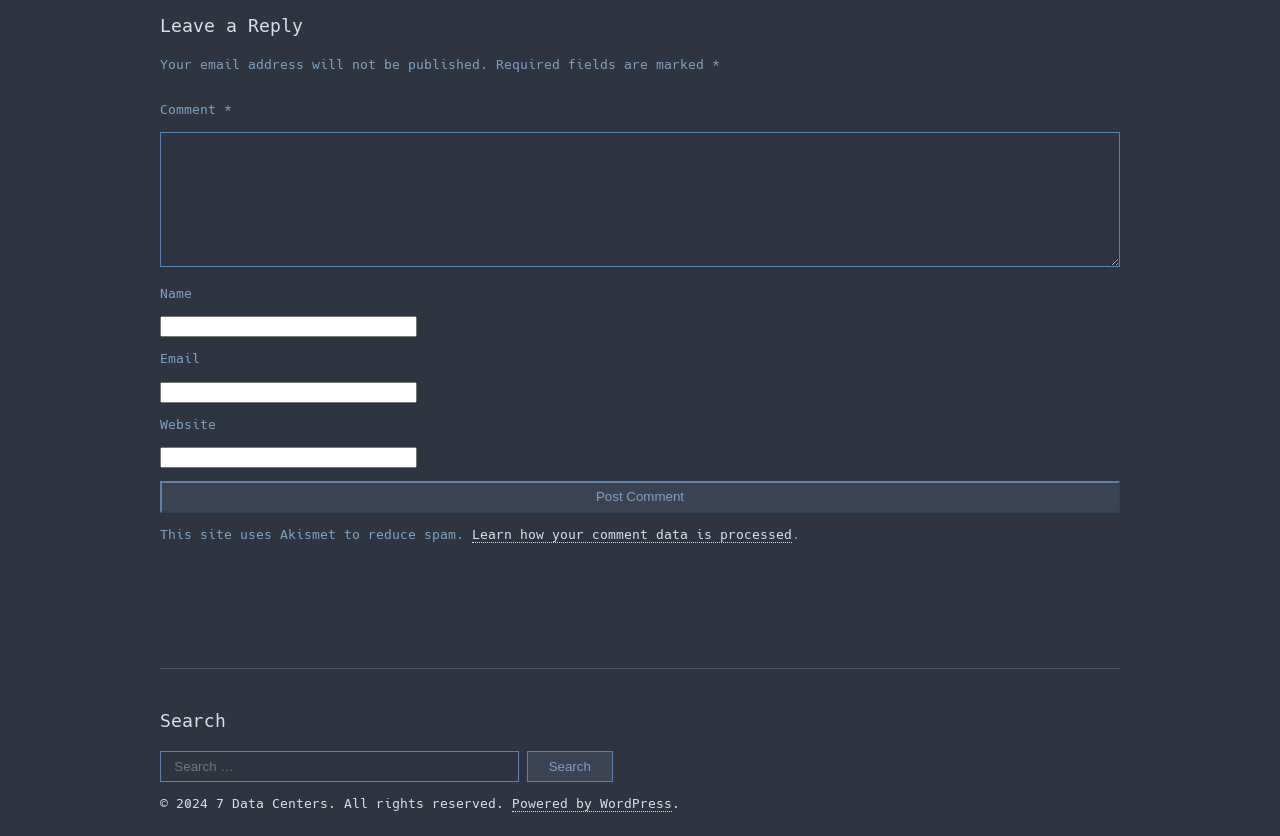Identify the coordinates of the bounding box for the element described below: "parent_node: Search for: value="Search"". Return the coordinates as four float numbers between 0 and 1: [left, top, right, bottom].

[0.411, 0.899, 0.479, 0.935]